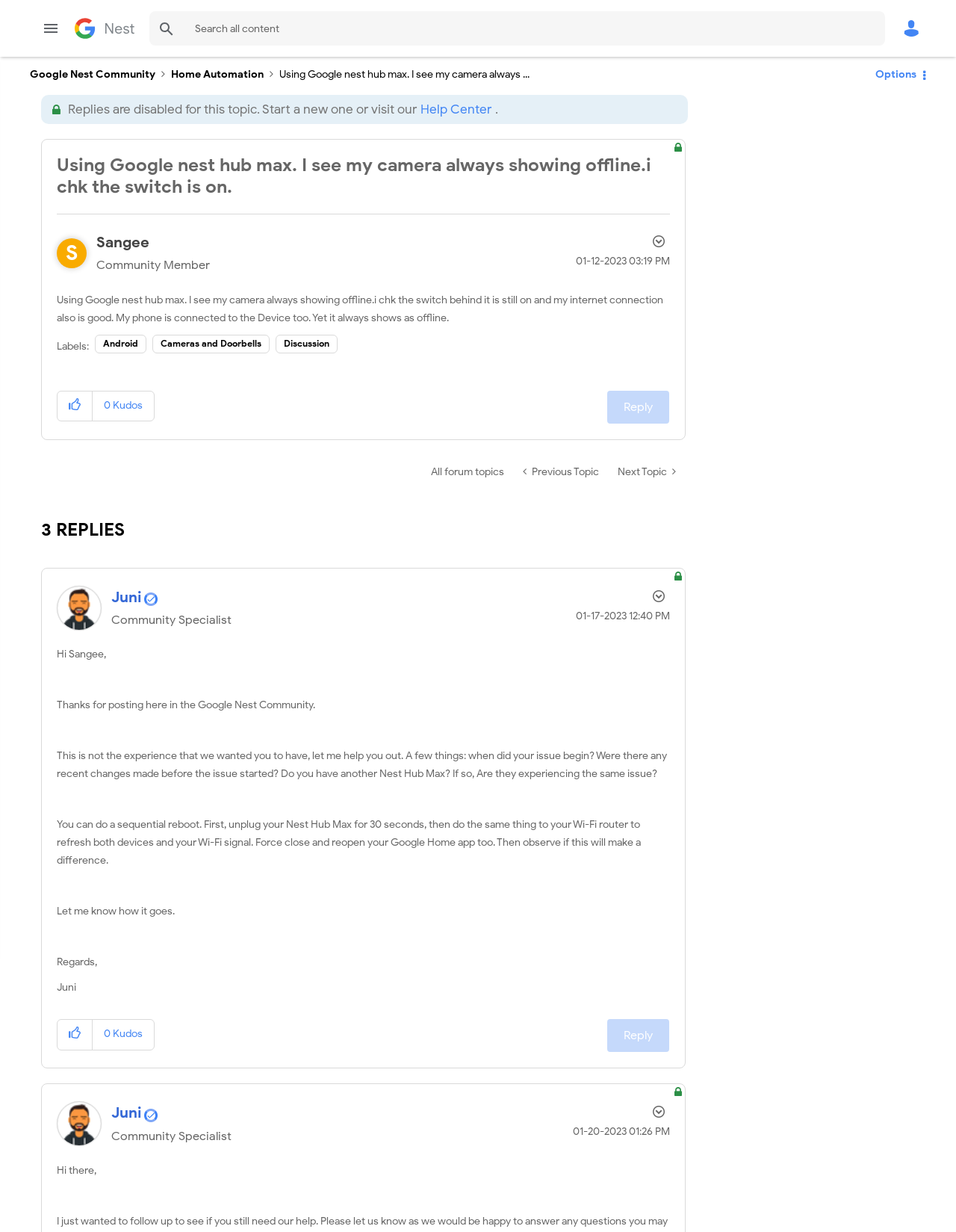Determine the bounding box coordinates of the clickable region to follow the instruction: "Show comment option menu".

[0.674, 0.475, 0.7, 0.493]